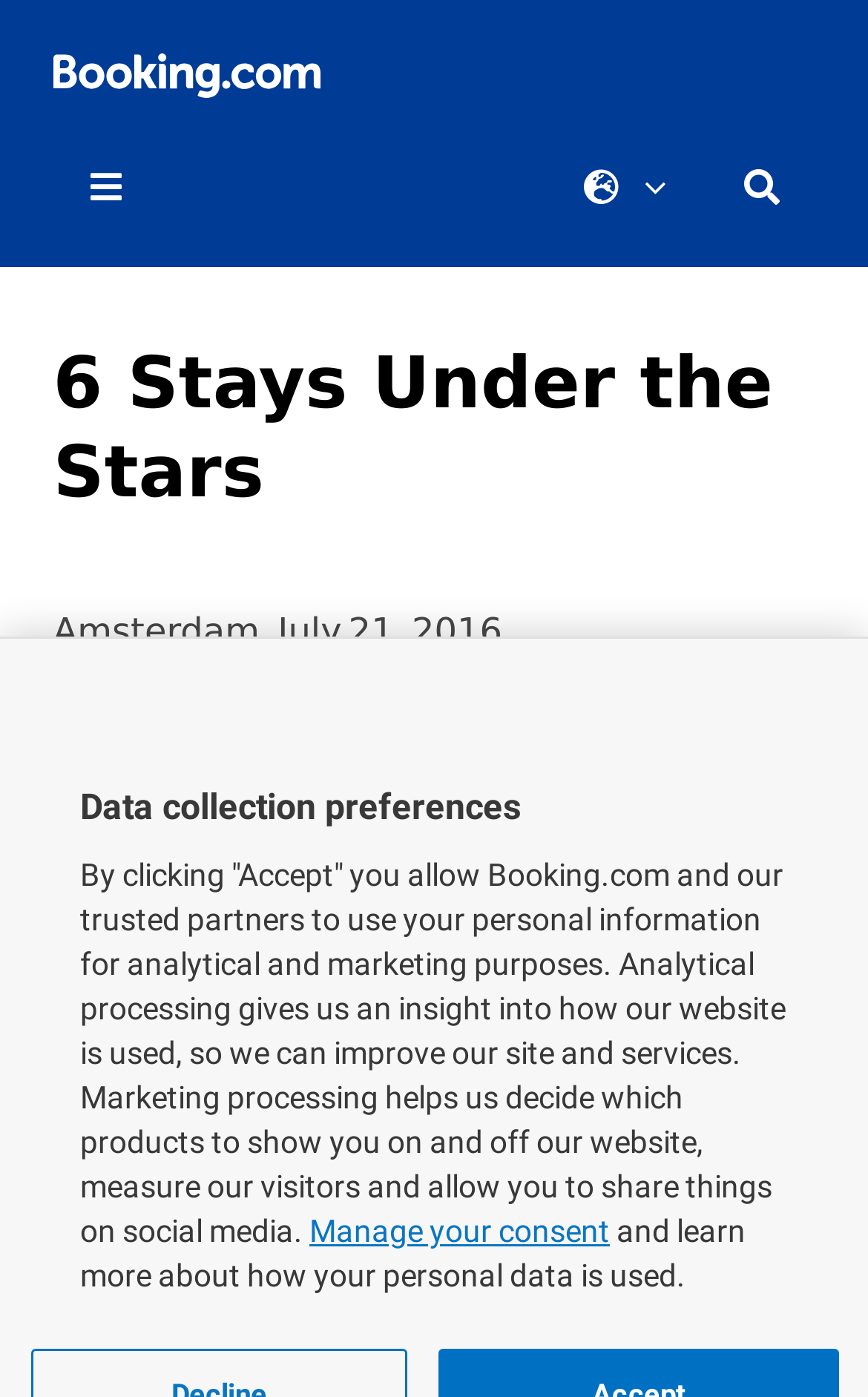For the following element description, predict the bounding box coordinates in the format (top-left x, top-left y, bottom-right x, bottom-right y). All values should be floating point numbers between 0 and 1. Description: alt="Booking.com: Global News logo"

[0.061, 0.038, 0.369, 0.07]